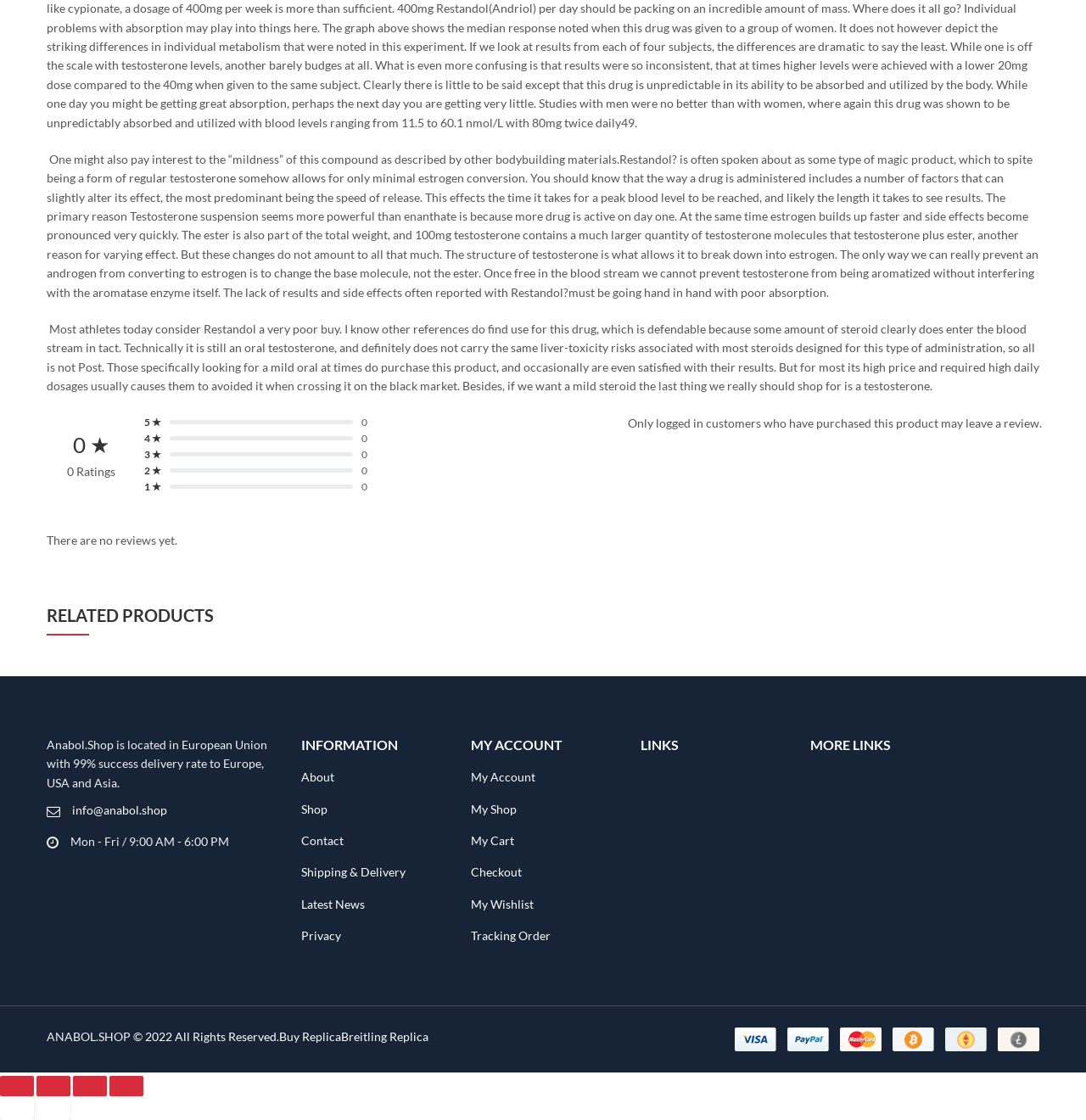Find and specify the bounding box coordinates that correspond to the clickable region for the instruction: "Click on the 'Contact' link".

[0.277, 0.744, 0.316, 0.757]